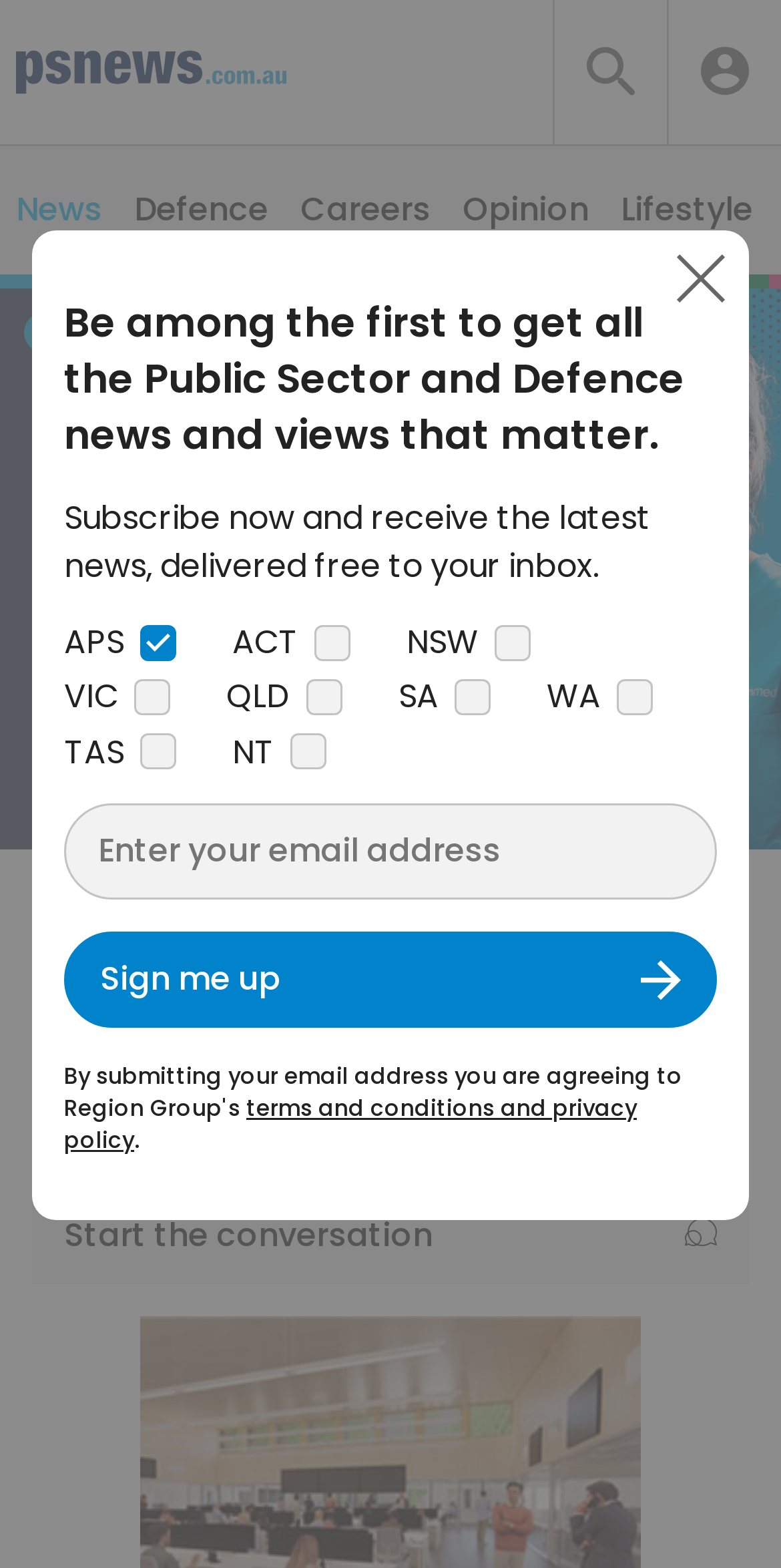Highlight the bounding box coordinates of the region I should click on to meet the following instruction: "View Disclaimer".

None